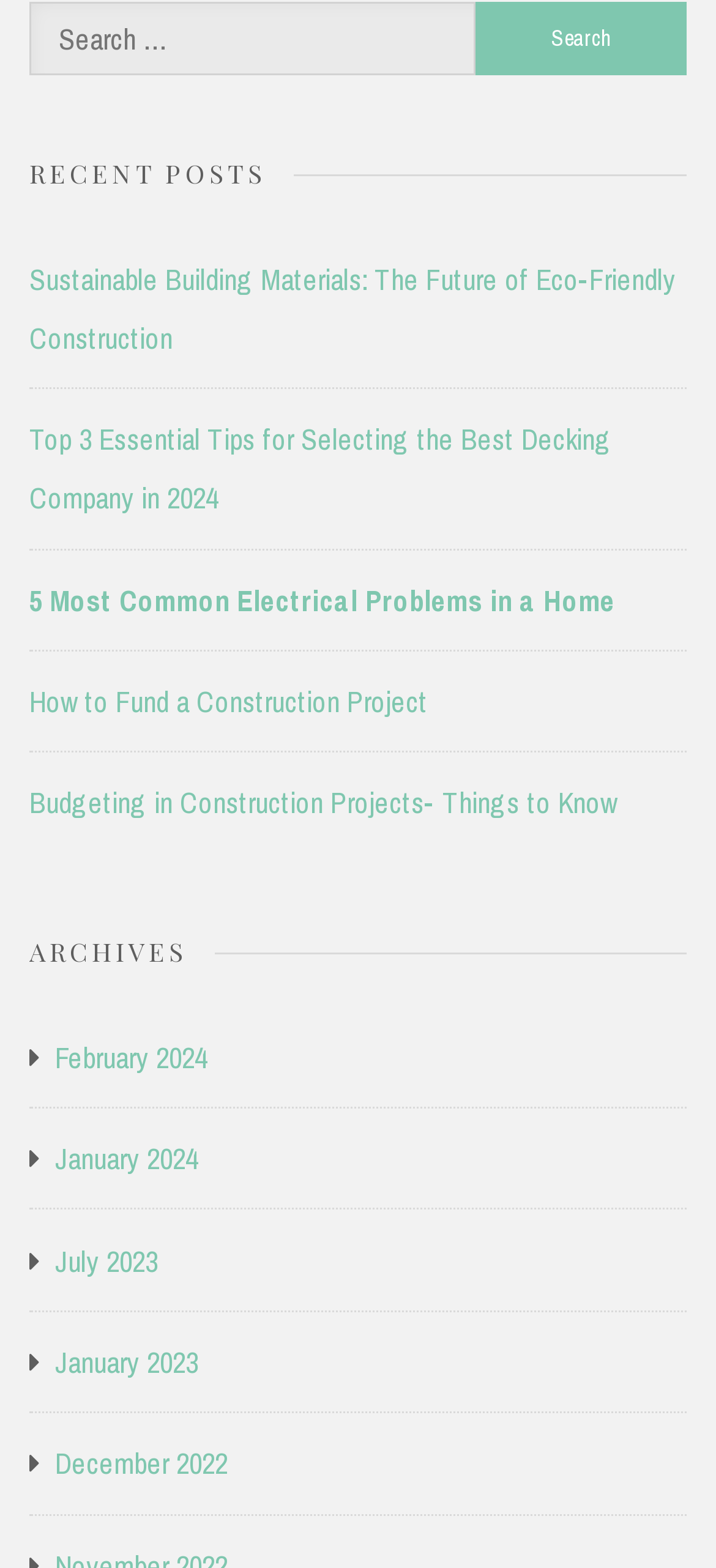Provide a single word or phrase to answer the given question: 
What is the function of the button next to the search box?

Submit search